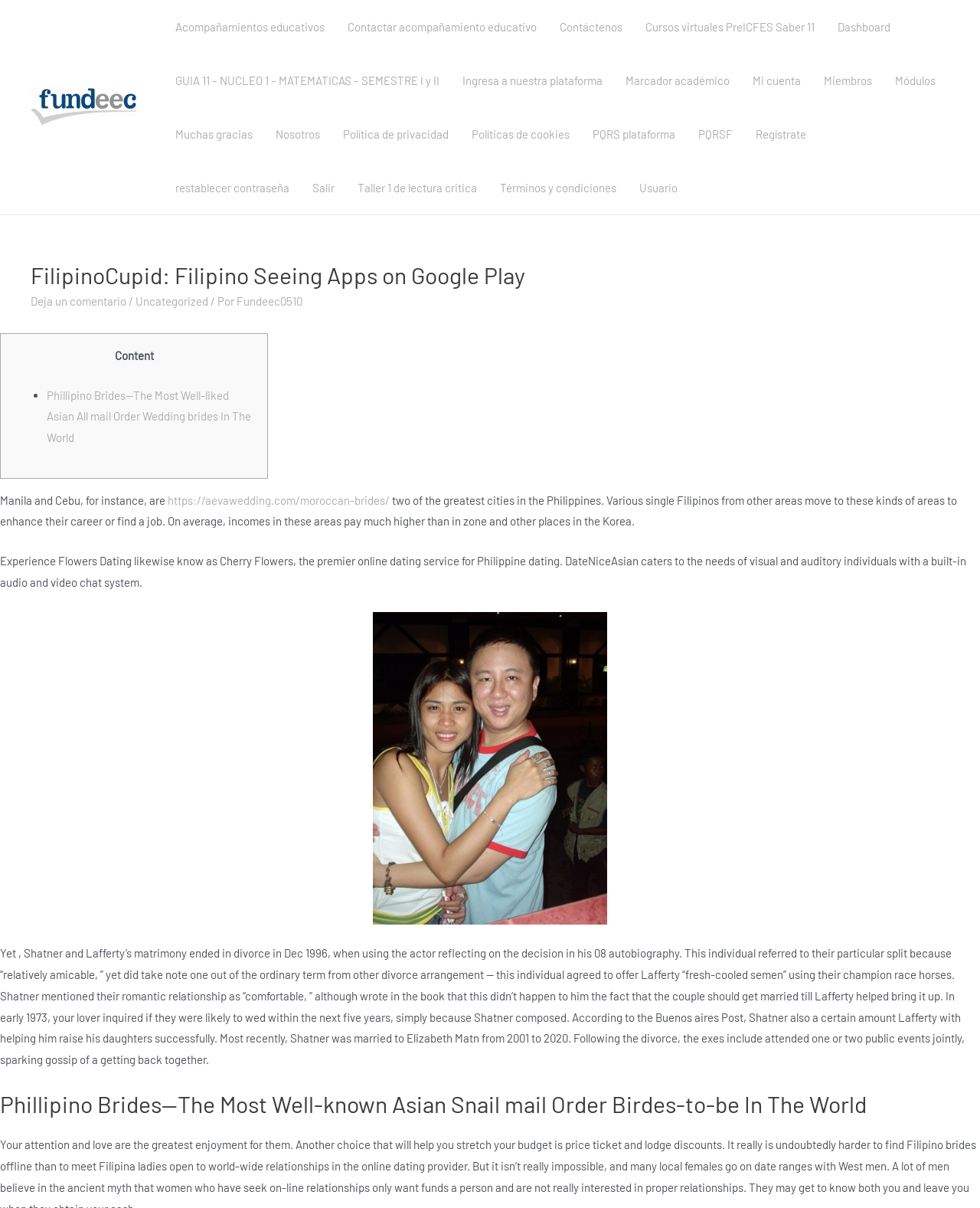Use a single word or phrase to answer the question:
What is the name of the actor mentioned in the text?

Shatner